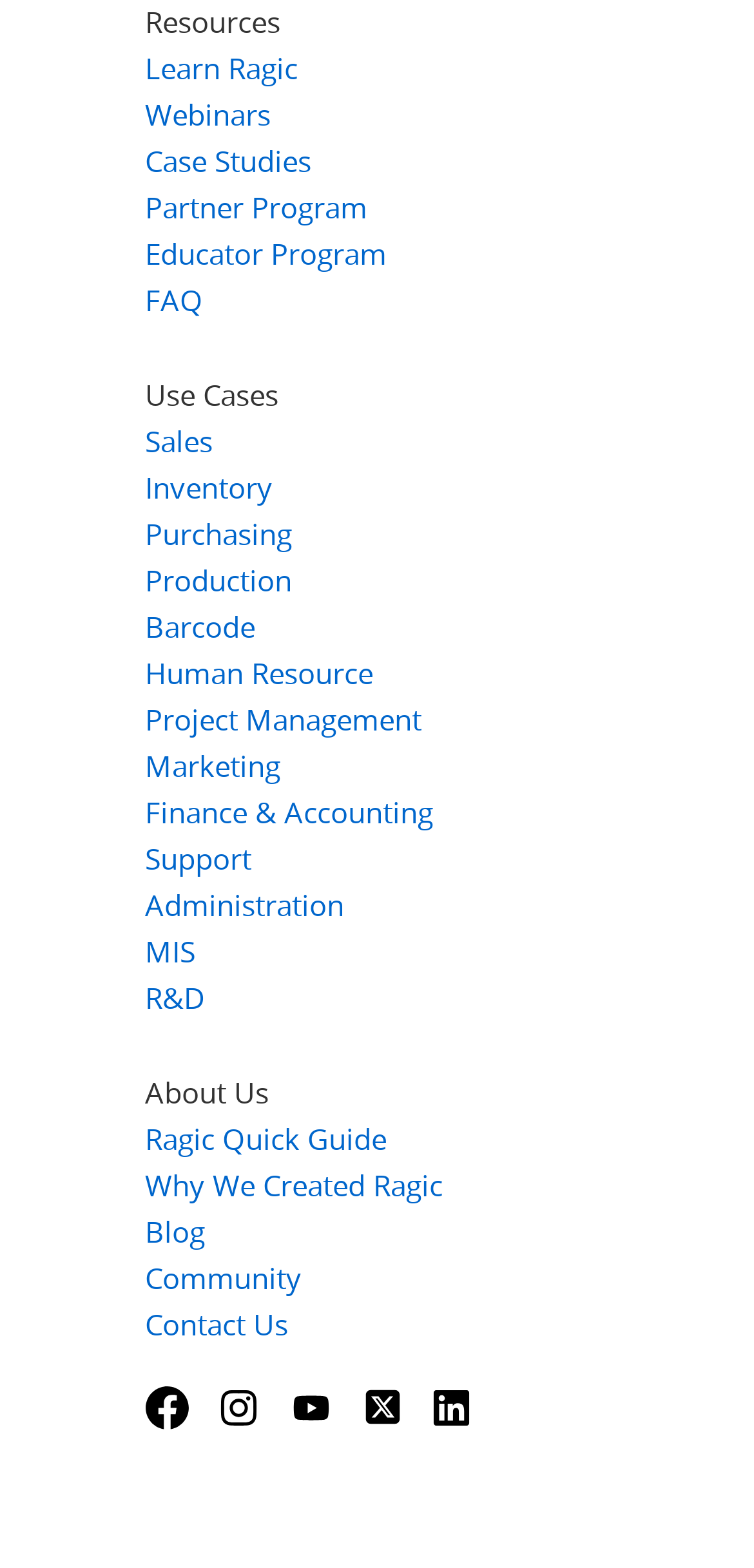Identify the bounding box coordinates of the element that should be clicked to fulfill this task: "Read the blog". The coordinates should be provided as four float numbers between 0 and 1, i.e., [left, top, right, bottom].

[0.192, 0.773, 0.272, 0.797]